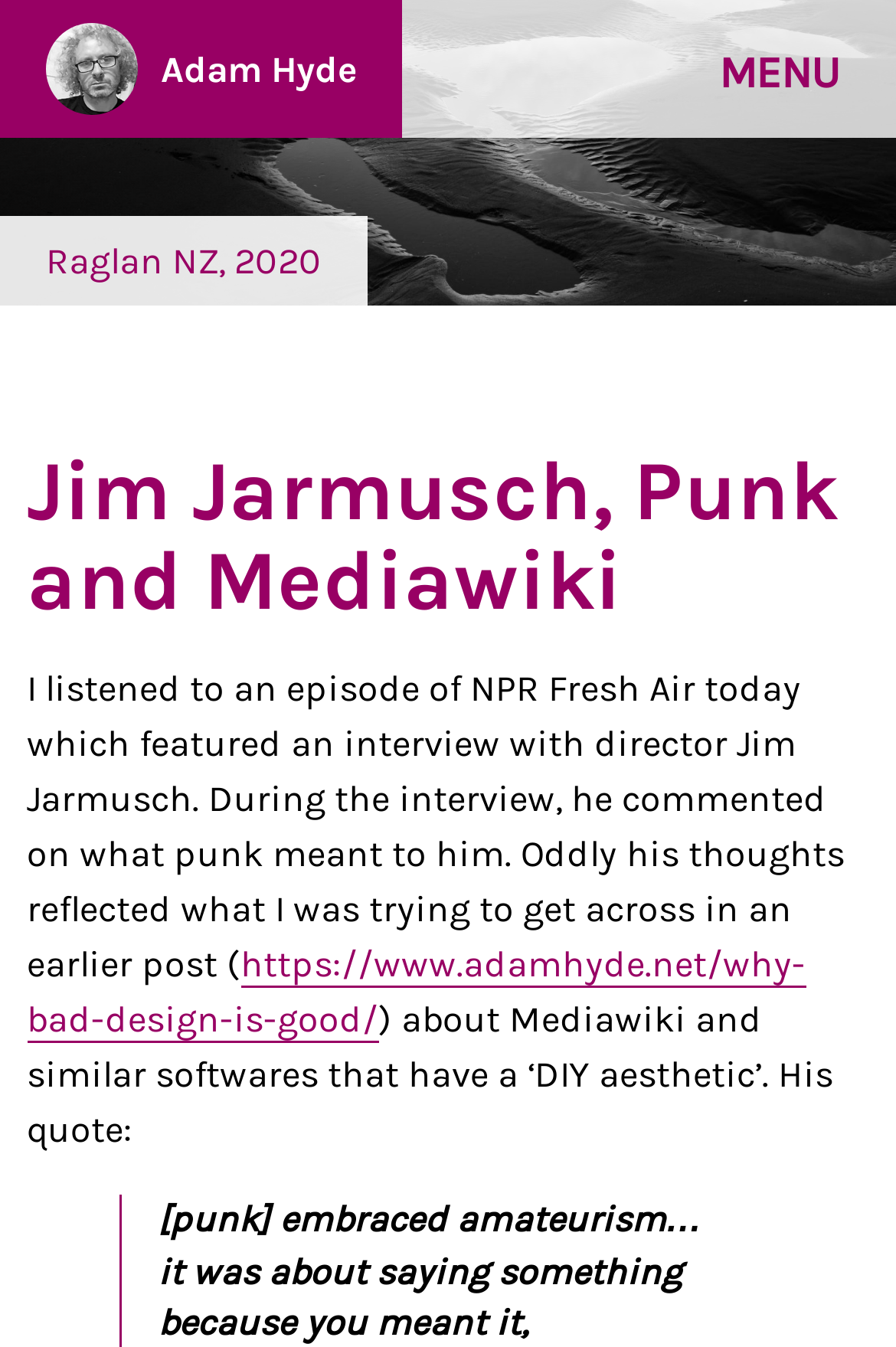Using the details from the image, please elaborate on the following question: What is the URL mentioned in the article?

The URL 'https://www.adamhyde.net/why-bad-design-is-good/' is mentioned in the article as a link, which suggests that it is related to the topic of the article.